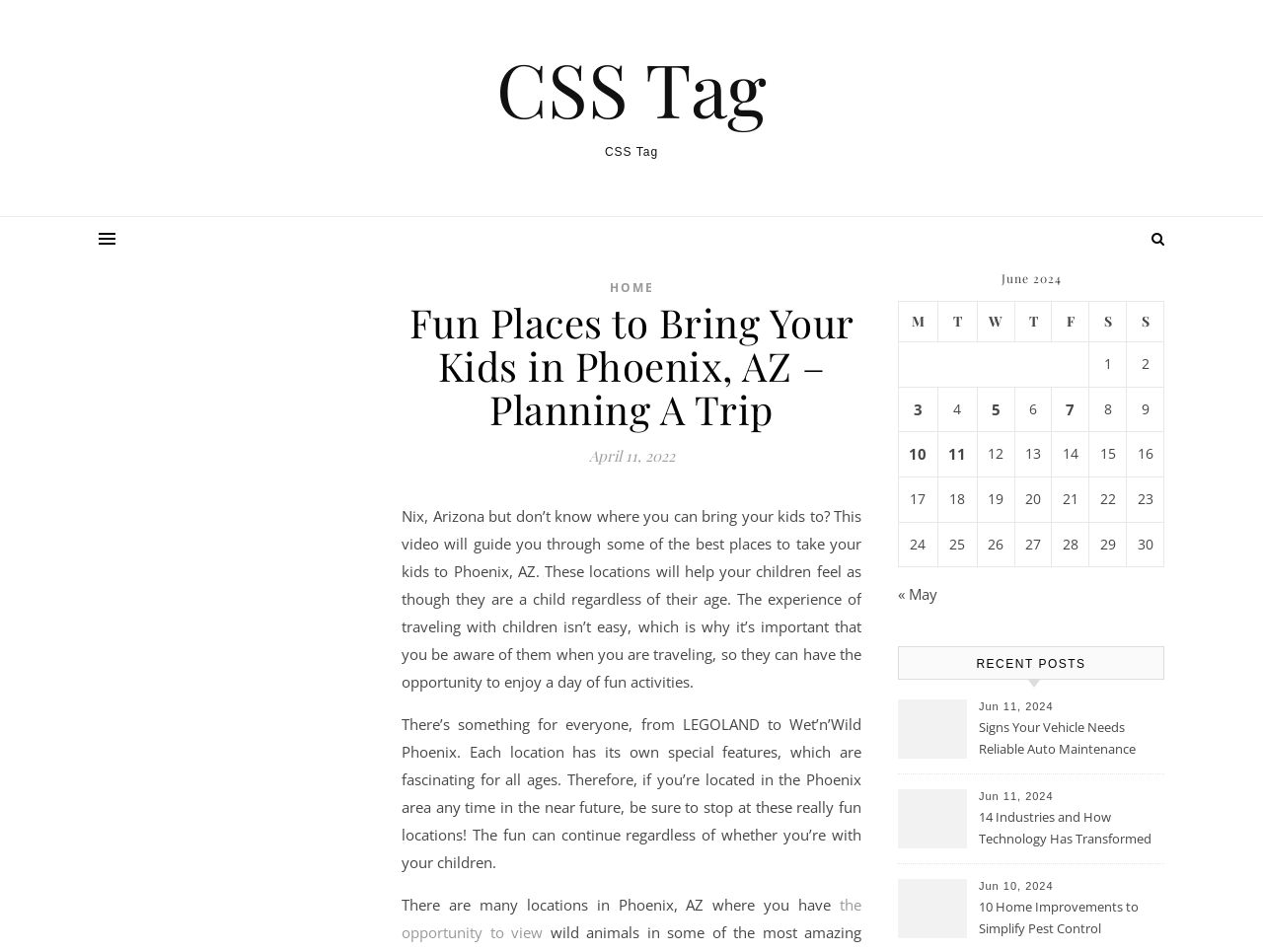Pinpoint the bounding box coordinates of the clickable element to carry out the following instruction: "Click HOME."

[0.482, 0.293, 0.518, 0.311]